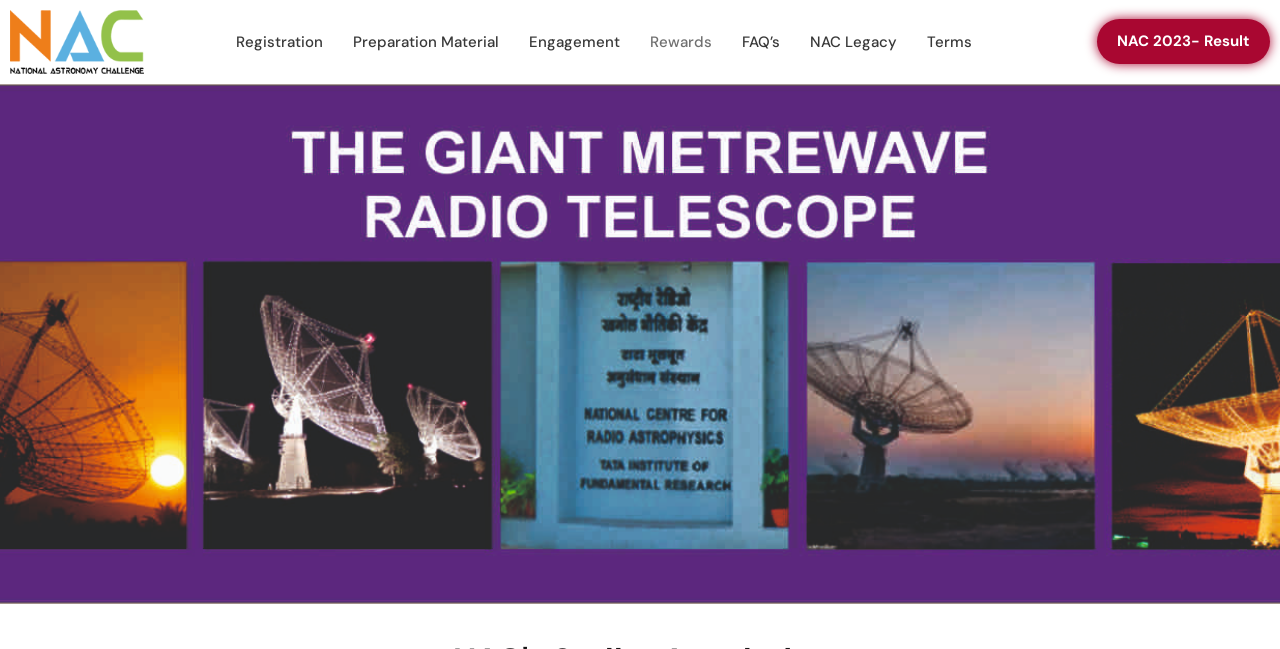Find the bounding box of the element with the following description: "Rewards". The coordinates must be four float numbers between 0 and 1, formatted as [left, top, right, bottom].

[0.496, 0.038, 0.568, 0.092]